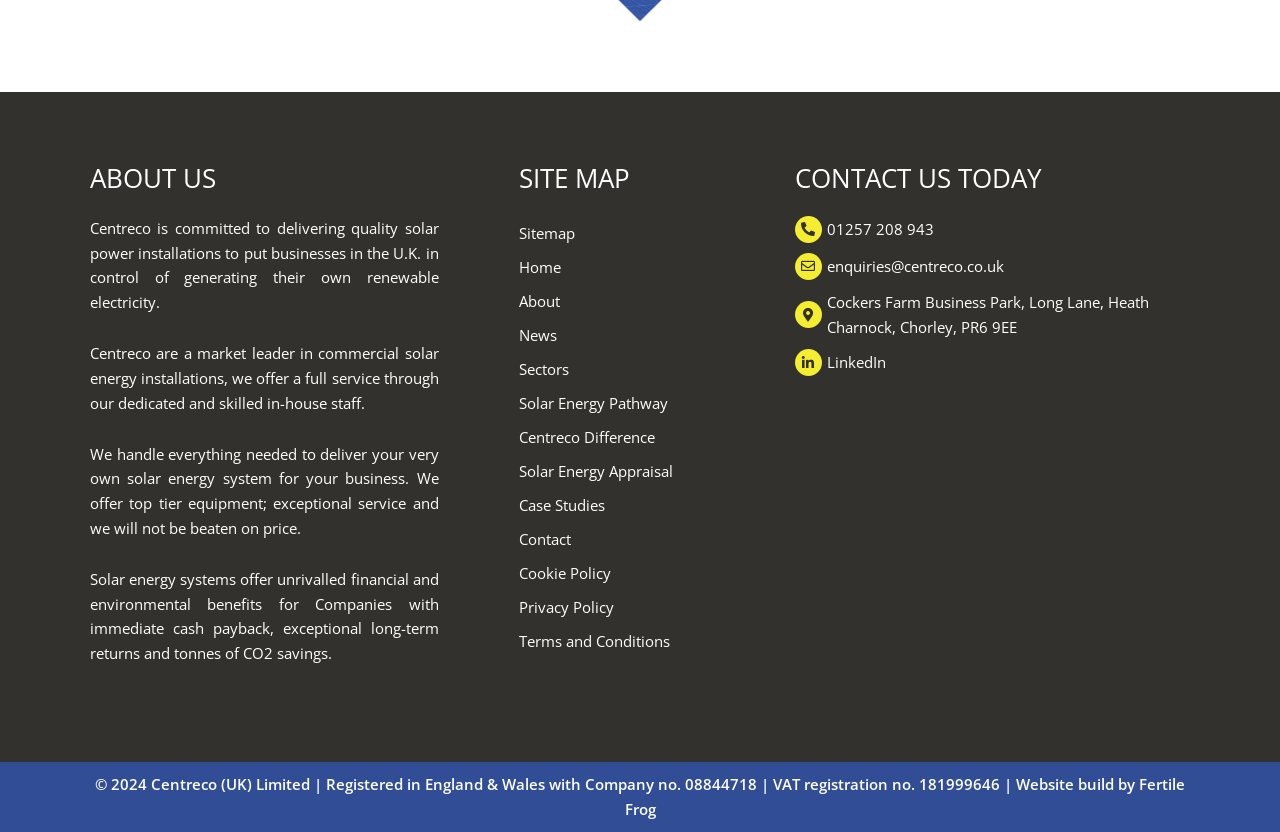Identify the bounding box coordinates of the element to click to follow this instruction: 'Contact us today'. Ensure the coordinates are four float values between 0 and 1, provided as [left, top, right, bottom].

[0.621, 0.259, 0.914, 0.292]